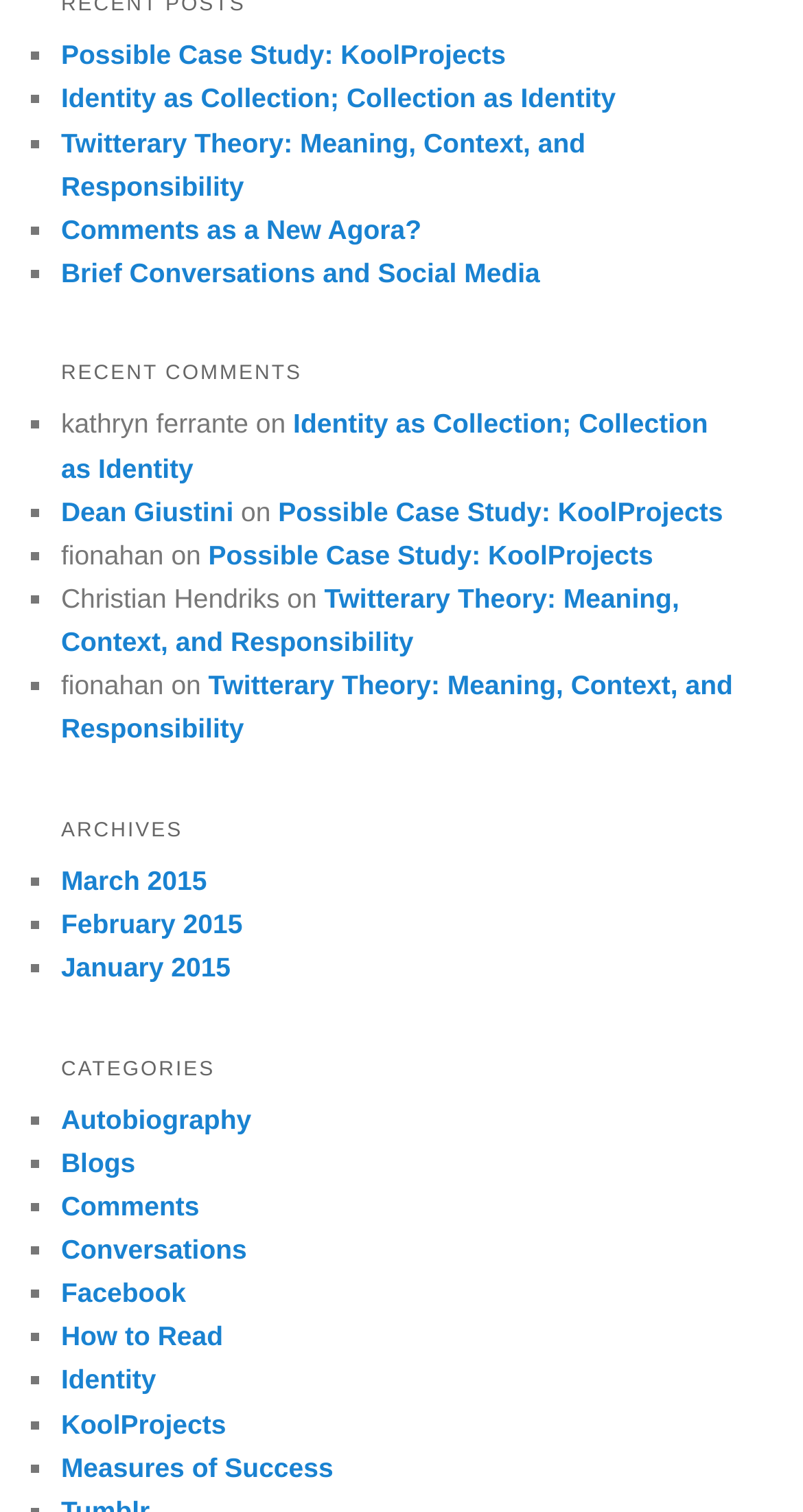Locate the UI element that matches the description KoolProjects in the webpage screenshot. Return the bounding box coordinates in the format (top-left x, top-left y, bottom-right x, bottom-right y), with values ranging from 0 to 1.

[0.076, 0.931, 0.282, 0.952]